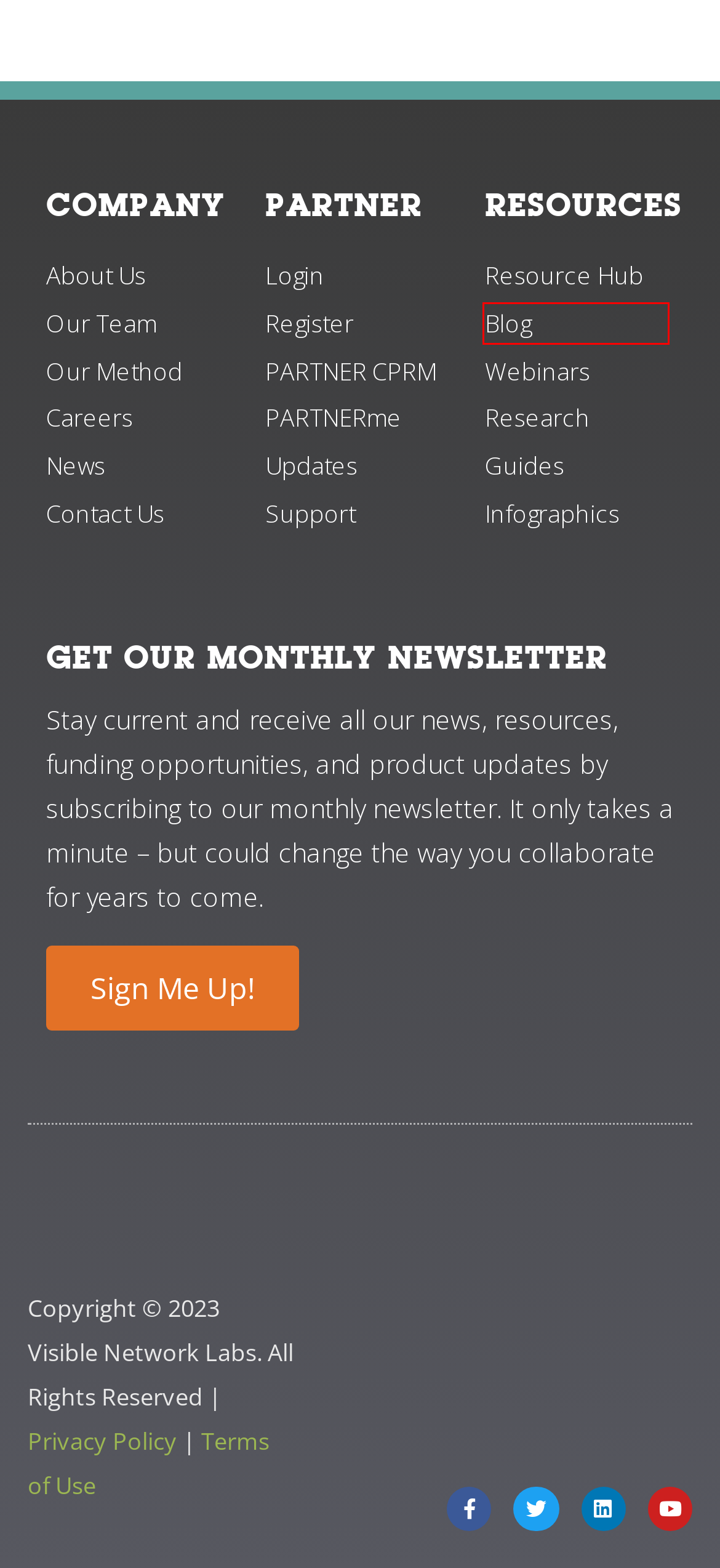You have a screenshot of a webpage with a red bounding box highlighting a UI element. Your task is to select the best webpage description that corresponds to the new webpage after clicking the element. Here are the descriptions:
A. Our Policies - Visible Network Labs
B. Product Updates - Visible Network Labs
C. Visible Us Blog - Visible Network Labs
D. Upcoming Webinars - Visible Network Labs
E. Contact Sales - Visible Network Labs
F. Network Research - Visible Network Labs
G. Resource Hub - Visible Network Labs
H. Our Team - Visible Network Labs

C